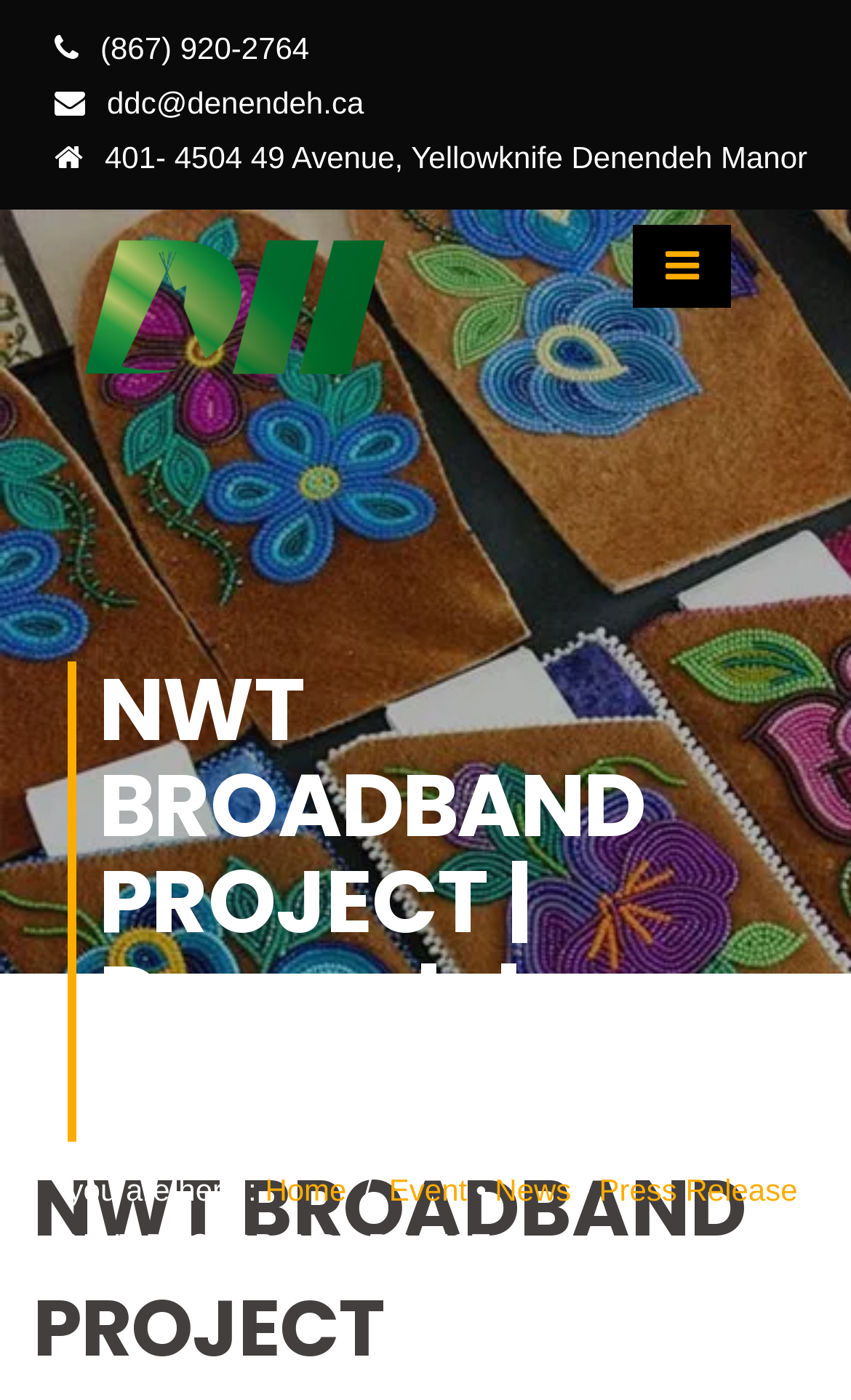Locate the bounding box of the UI element defined by this description: "Press Release". The coordinates should be given as four float numbers between 0 and 1, formatted as [left, top, right, bottom].

[0.704, 0.837, 0.937, 0.862]